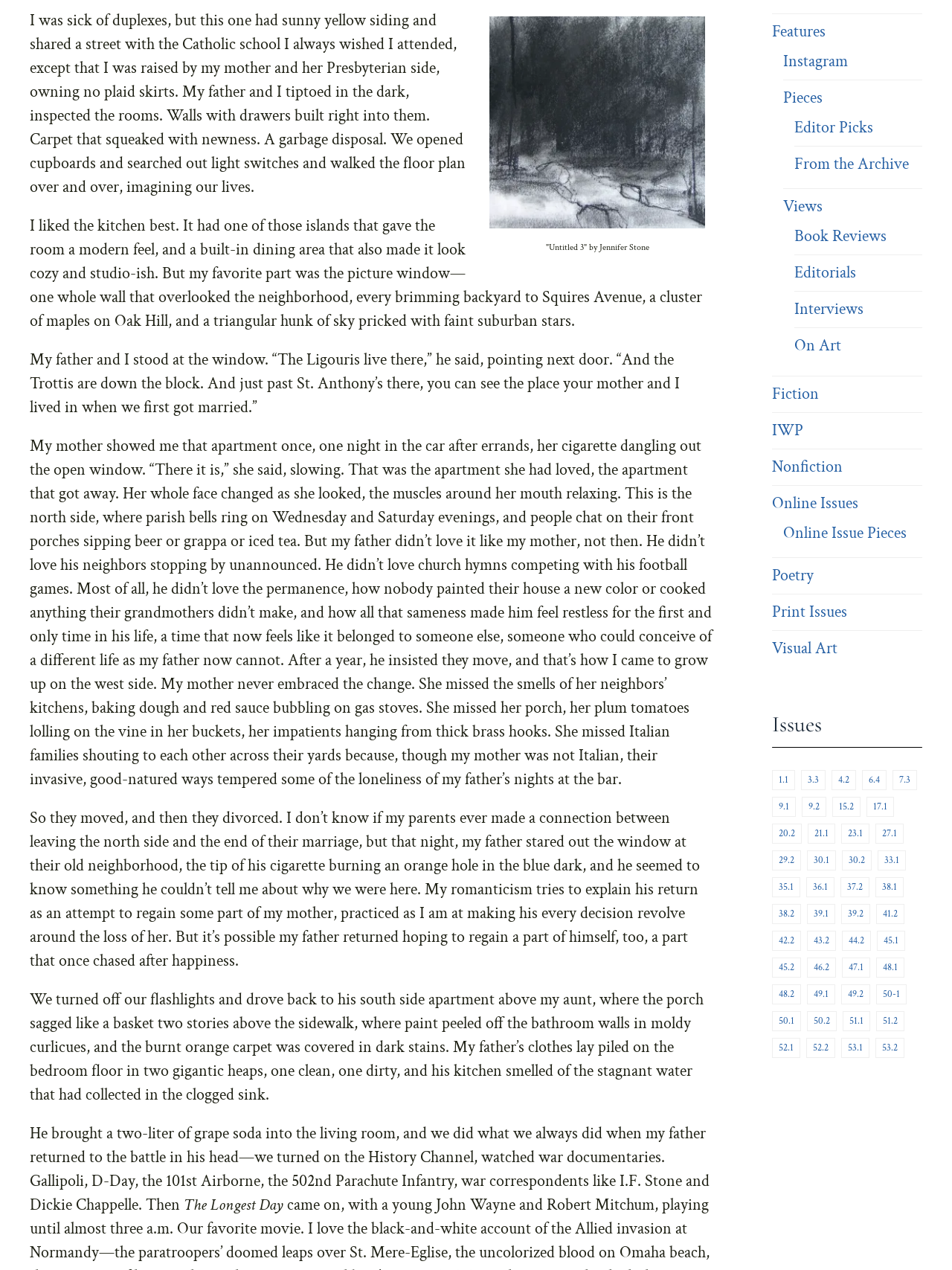Locate the bounding box coordinates of the area where you should click to accomplish the instruction: "View the 'Issues' section".

[0.811, 0.56, 0.969, 0.589]